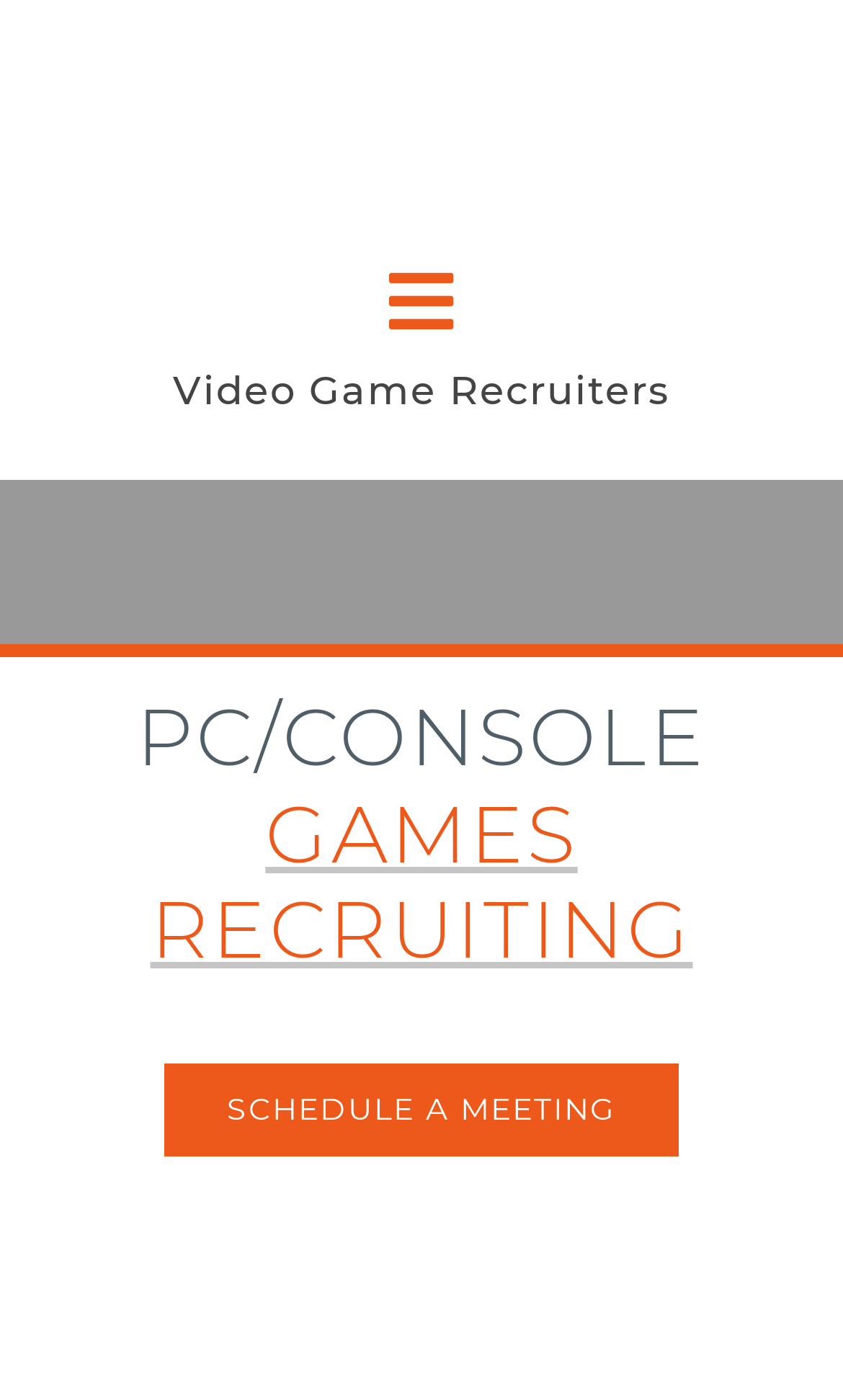What are the main sections of the website?
Please respond to the question with a detailed and informative answer.

The main sections of the website can be inferred from the buttons 'Open submenu of ABOUT' and 'Open submenu of CONTACT' which are located at [0.82, 0.259, 1.0, 0.36] and [0.82, 0.871, 1.0, 0.971] respectively. These buttons suggest that the website has sections for ABOUT and CONTACT.